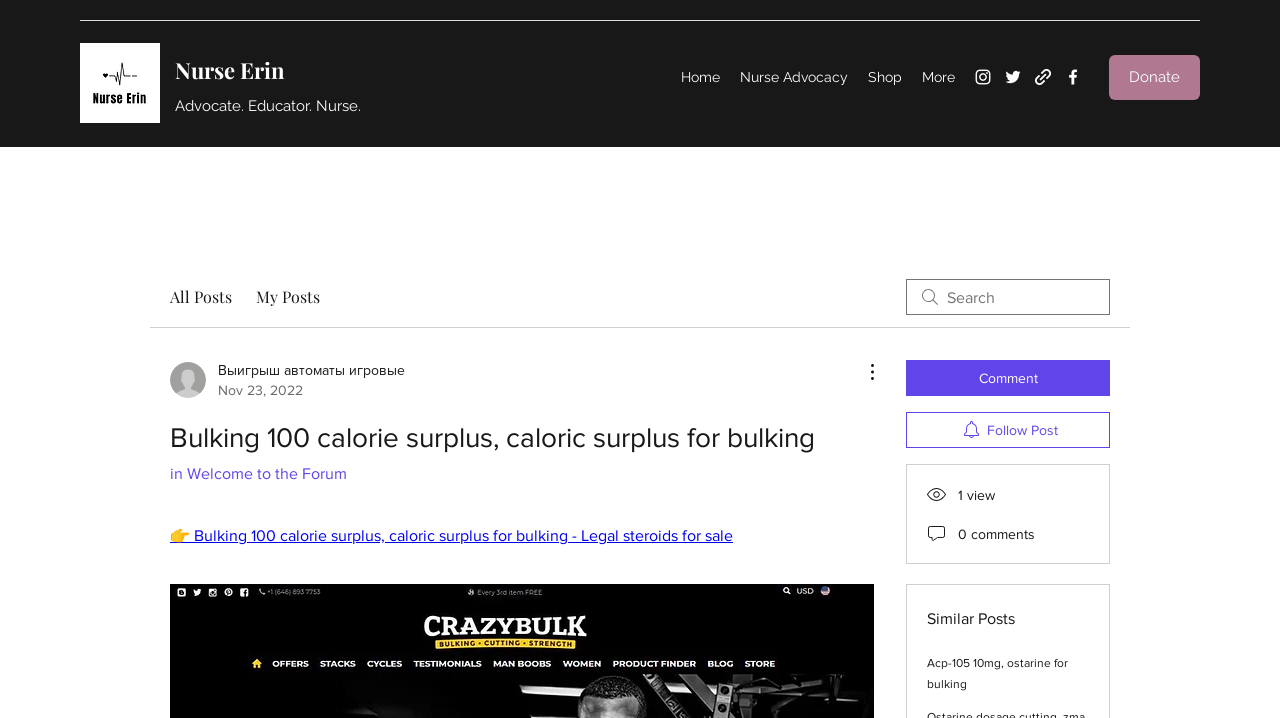Locate the bounding box coordinates of the area you need to click to fulfill this instruction: 'Go to the Home page'. The coordinates must be in the form of four float numbers ranging from 0 to 1: [left, top, right, bottom].

[0.524, 0.086, 0.57, 0.128]